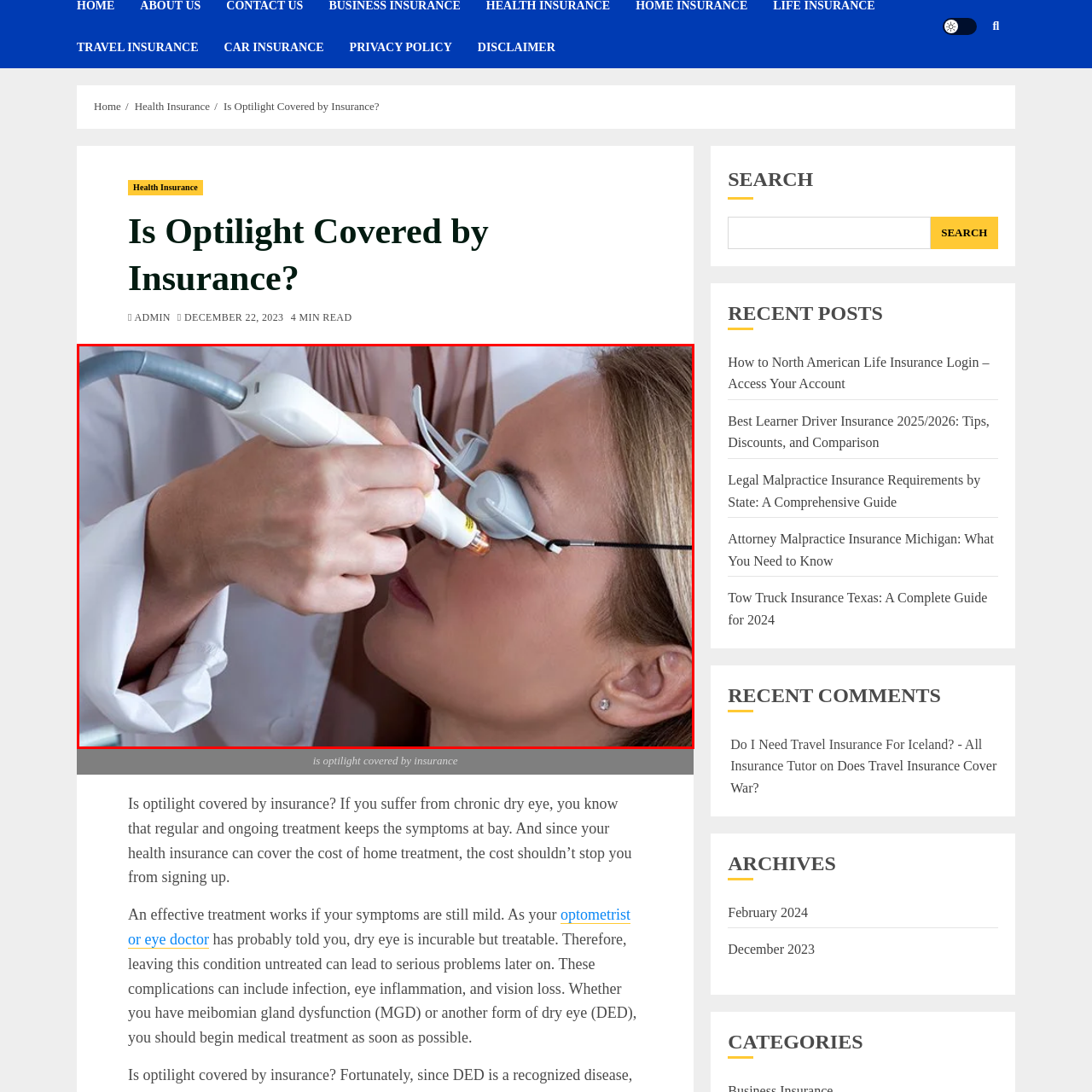What is the patient wearing?
Carefully examine the image highlighted by the red bounding box and provide a detailed answer to the question.

According to the caption, the woman is wearing protective eyewear during the eye treatment procedure, likely to prevent any potential harm or damage to her eyes.